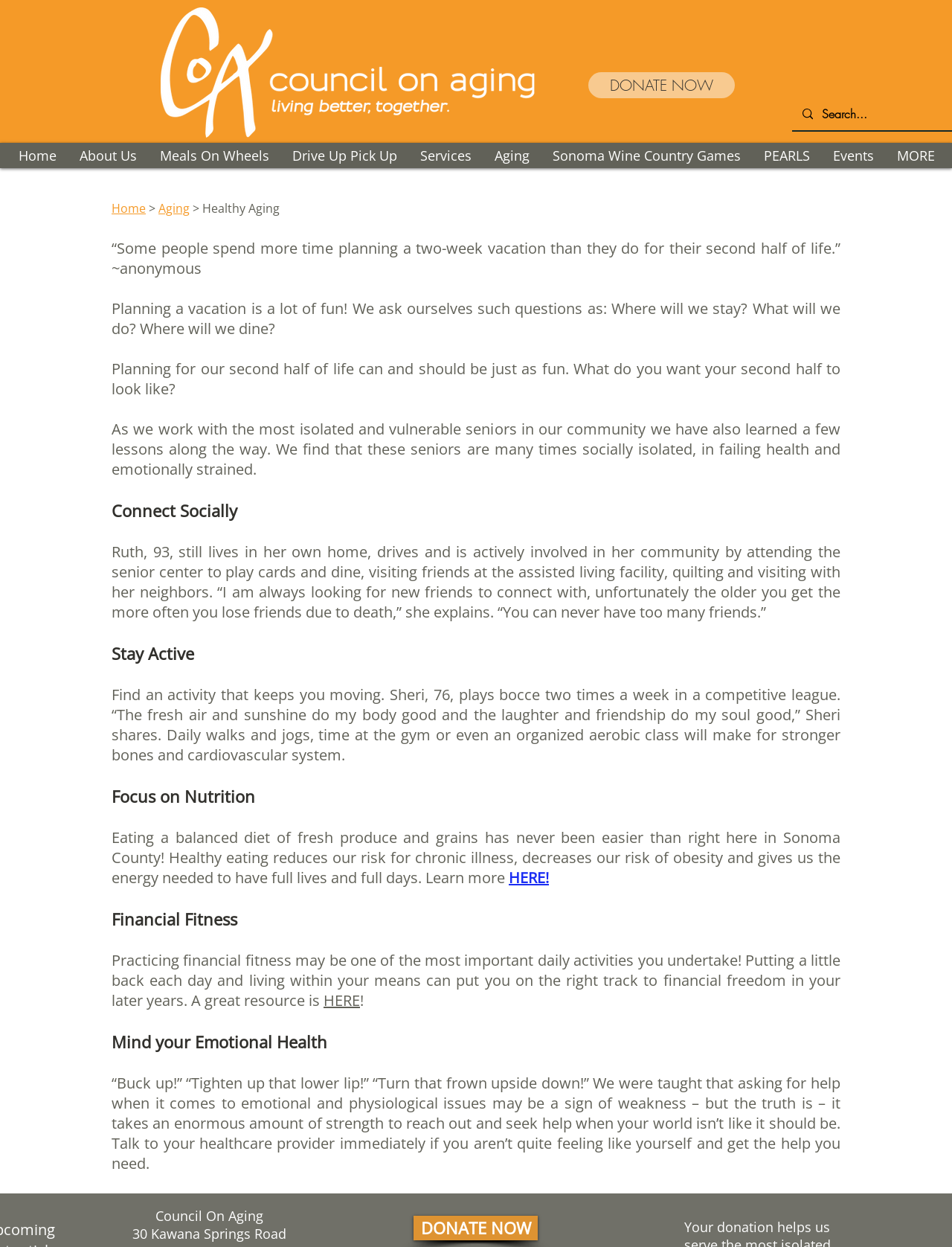Predict the bounding box coordinates of the area that should be clicked to accomplish the following instruction: "Navigate to the 'Home' page". The bounding box coordinates should consist of four float numbers between 0 and 1, i.e., [left, top, right, bottom].

[0.007, 0.115, 0.071, 0.135]